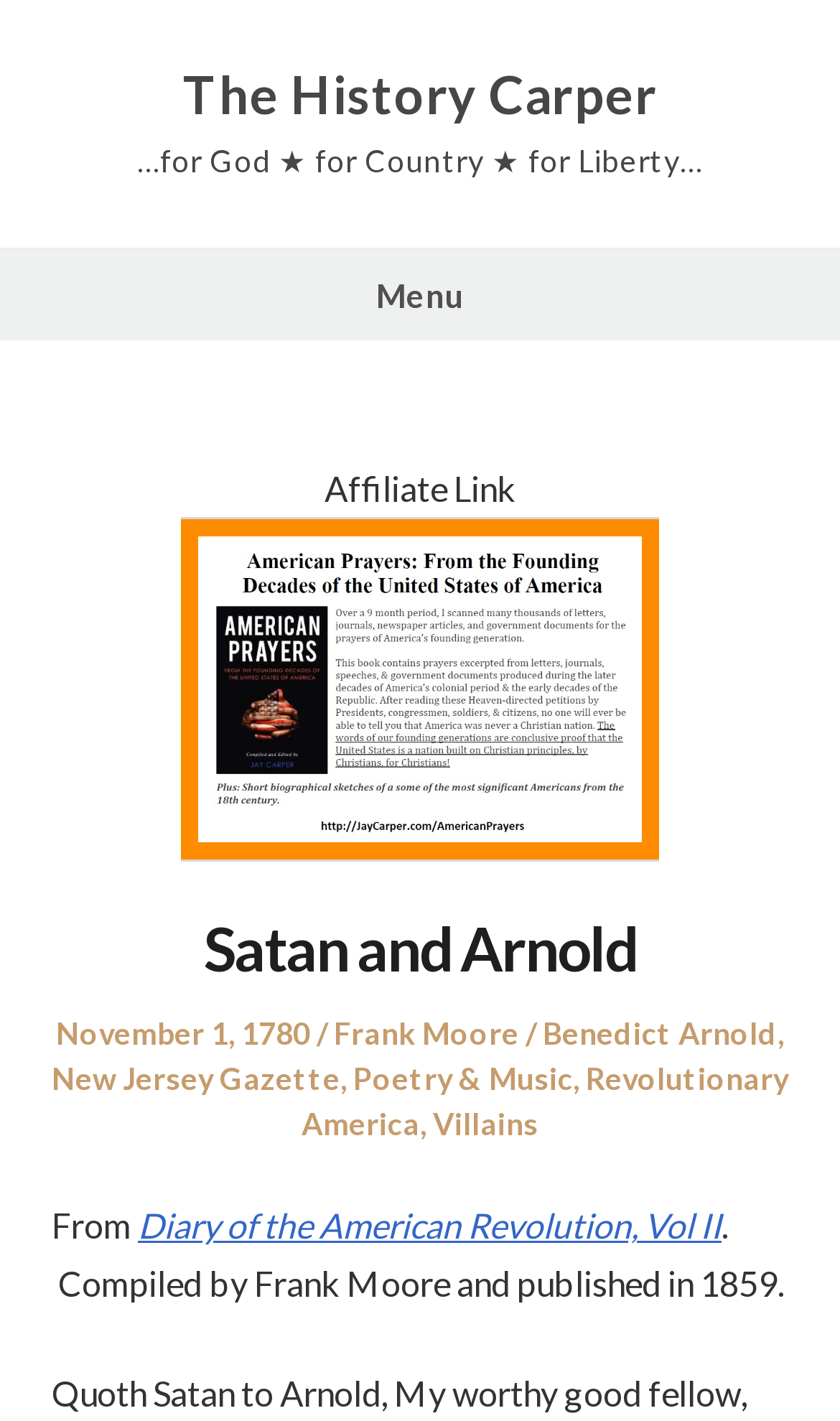Please determine the bounding box coordinates of the element to click on in order to accomplish the following task: "Check the author Frank Moore". Ensure the coordinates are four float numbers ranging from 0 to 1, i.e., [left, top, right, bottom].

[0.397, 0.714, 0.618, 0.74]